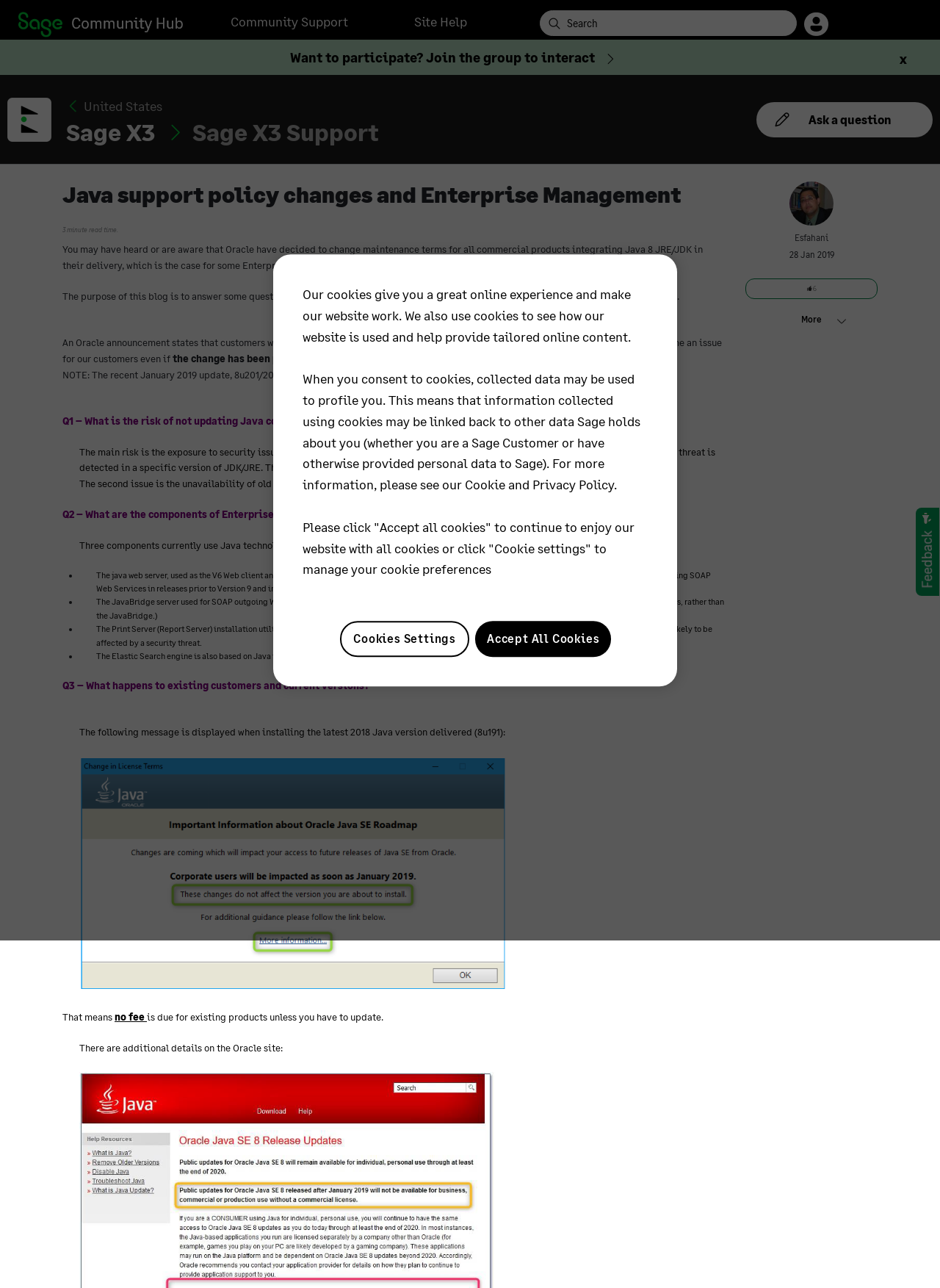Please determine the bounding box coordinates for the element that should be clicked to follow these instructions: "Participate in the group".

[0.308, 0.038, 0.653, 0.051]